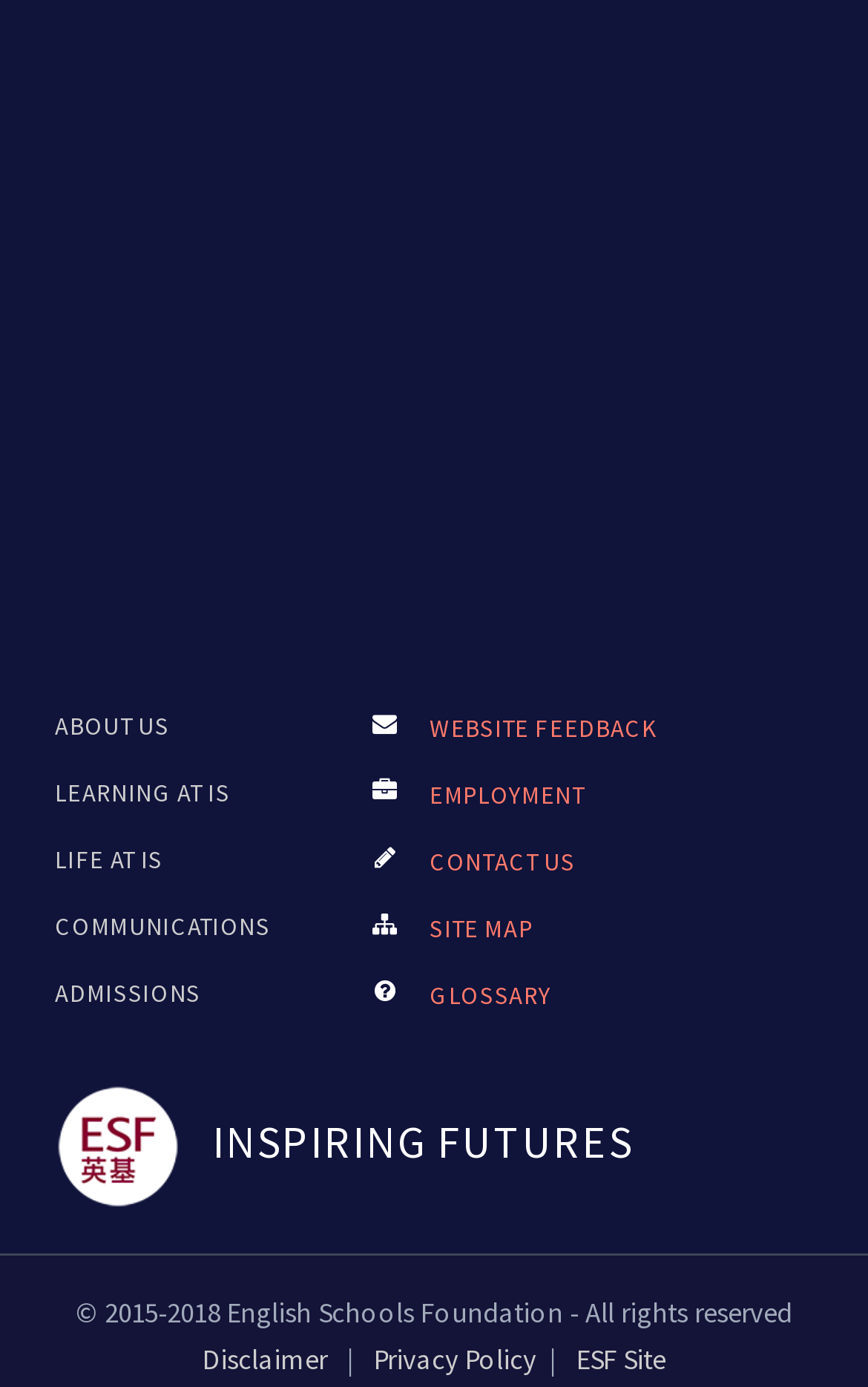Please use the details from the image to answer the following question comprehensively:
What is the purpose of the links at the top?

The links at the top, such as 'ABOUT US', 'LEARNING AT IS', and 'LIFE AT IS', are likely used for navigation to different sections of the website, allowing users to access various types of information.